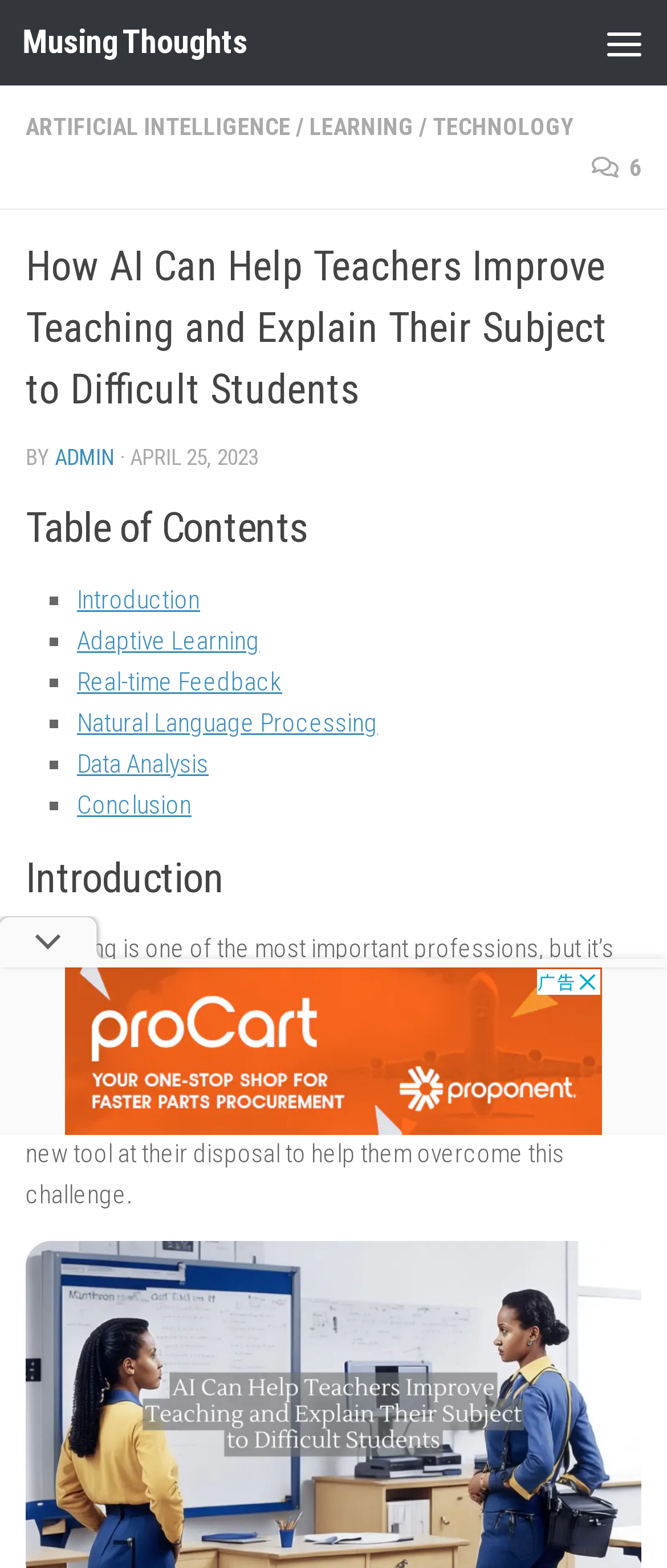Generate a comprehensive caption for the webpage you are viewing.

The webpage is titled "Musing Thoughts - How AI Can Help Teachers Improve Teaching and Explain Their Subject to Difficult Students". At the top left, there is a link to "Skip to content" and a link to the website's title "Musing Thoughts". On the top right, there is a button labeled "Menu" that expands to reveal a list of links, including "ARTIFICIAL INTELLIGENCE", "LEARNING", and "TECHNOLOGY".

Below the menu button, there is a heading that repeats the webpage's title. Underneath, there is a line of text that indicates the author "ADMIN" and the date "APRIL 25, 2023". 

Further down, there is a heading labeled "Table of Contents" followed by a list of links, each preceded by a bullet point, including "Introduction", "Adaptive Learning", "Real-time Feedback", "Natural Language Processing", "Data Analysis", and "Conclusion".

The main content of the webpage starts with a heading "Introduction" followed by a paragraph of text that discusses the challenges teachers face in explaining difficult concepts to students and how artificial intelligence can help overcome this challenge.

On the left side of the webpage, there is an image, and below it, there is an iframe labeled "Advertisement".